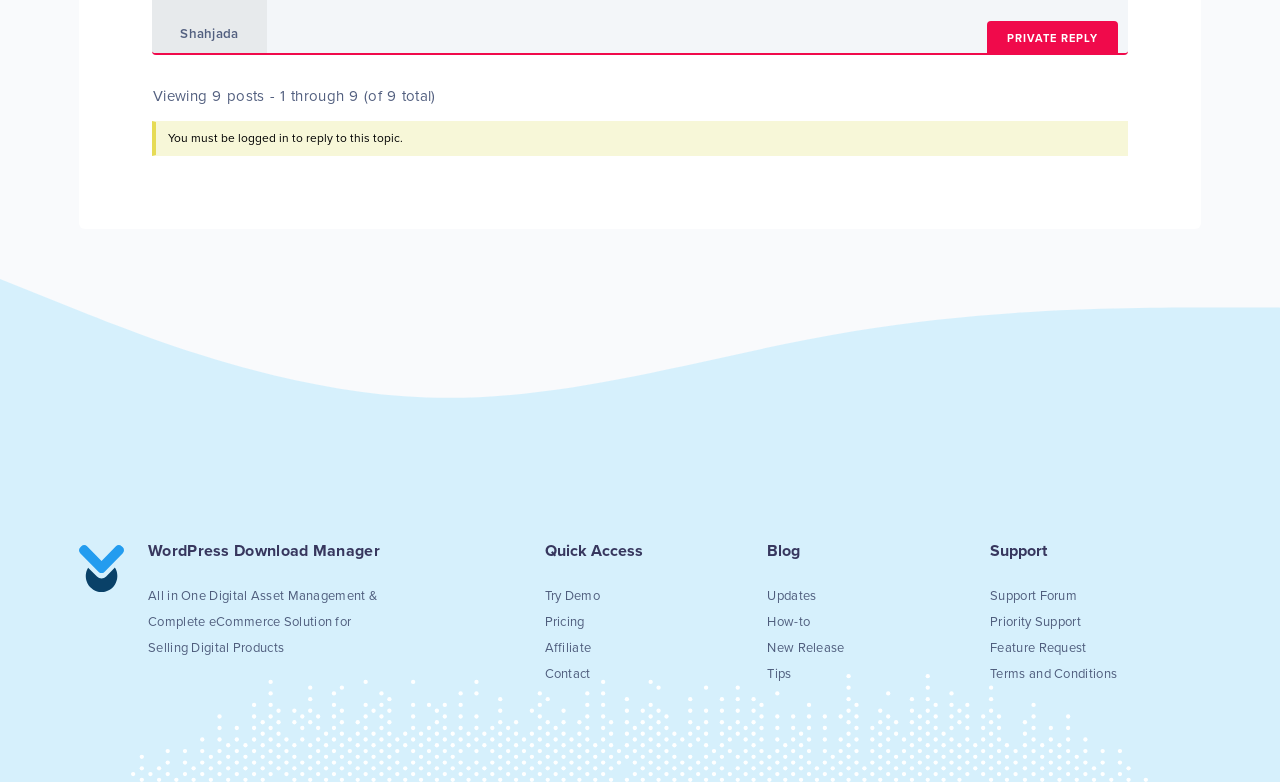Determine the bounding box coordinates of the clickable area required to perform the following instruction: "Try the demo". The coordinates should be represented as four float numbers between 0 and 1: [left, top, right, bottom].

[0.425, 0.749, 0.469, 0.774]